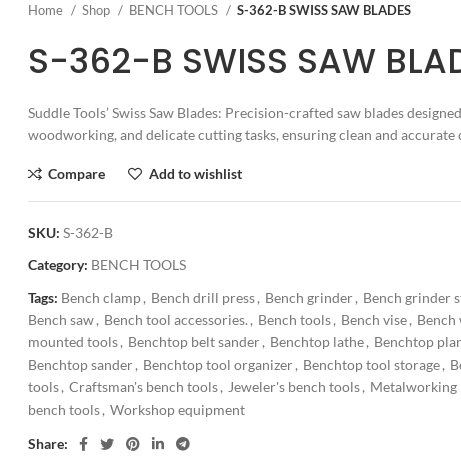Give a concise answer using one word or a phrase to the following question:
What type of tasks are the blades designed for?

precision tasks